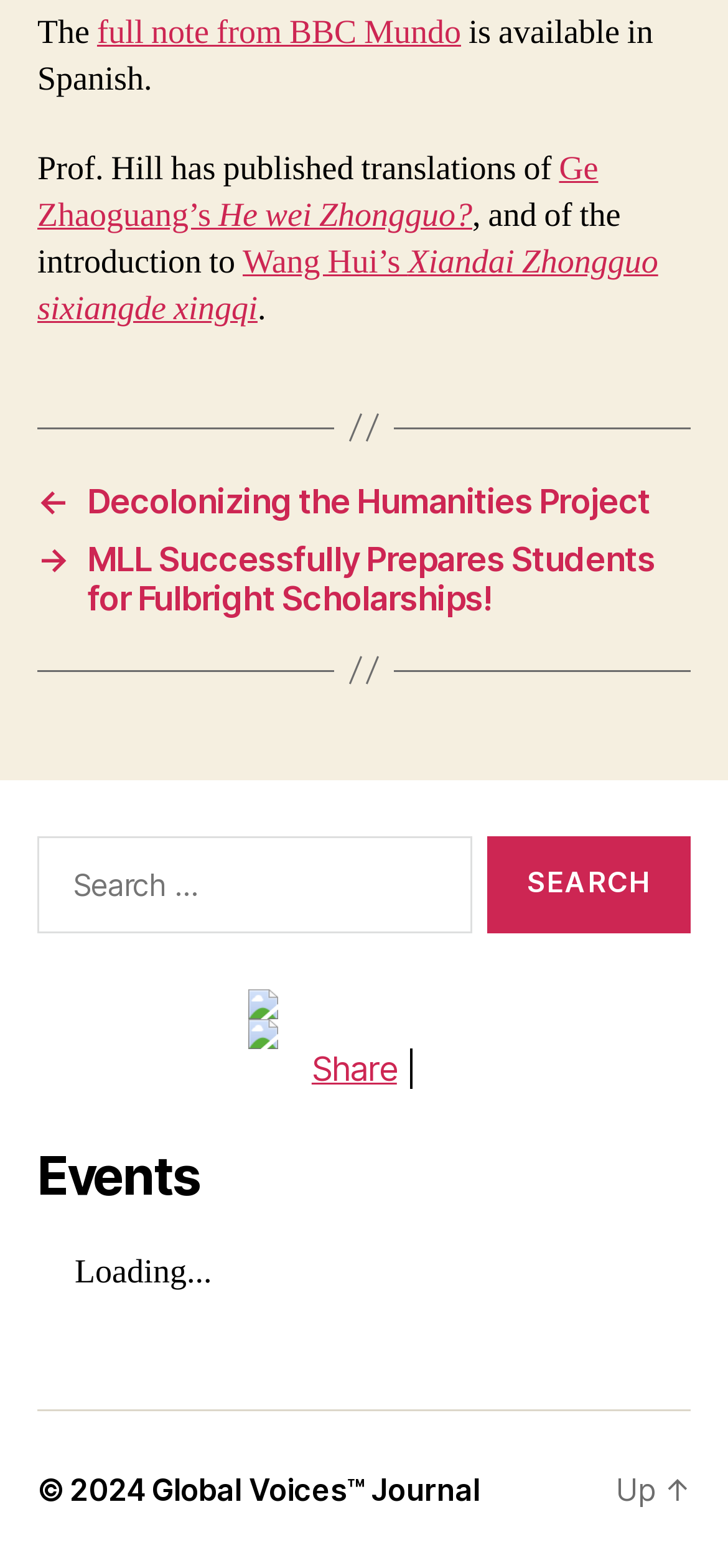What is the language of the full note from BBC Mundo?
Based on the image, give a one-word or short phrase answer.

Spanish